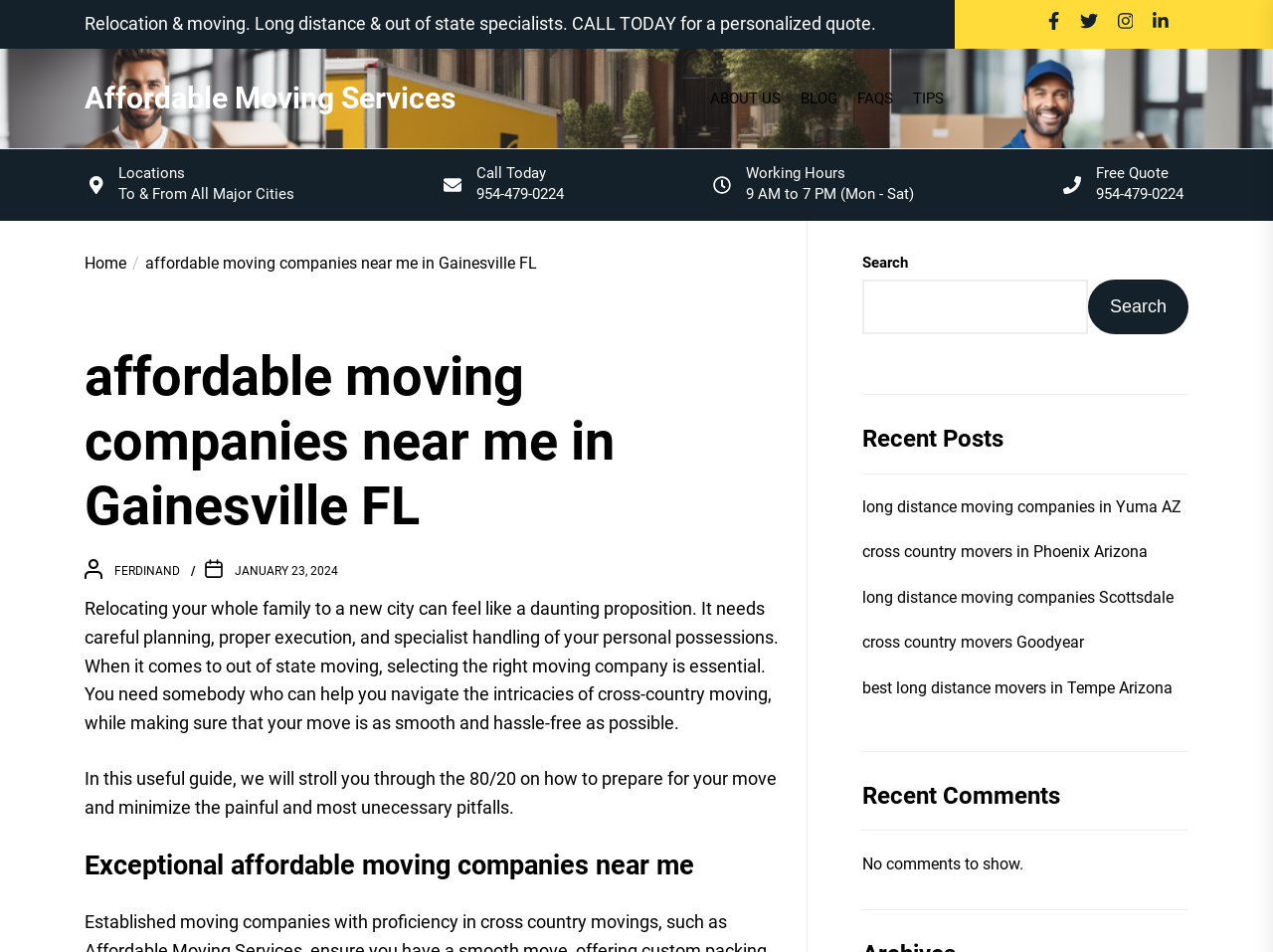Please answer the following question using a single word or phrase: 
What is the company's phone number?

954-479-0224